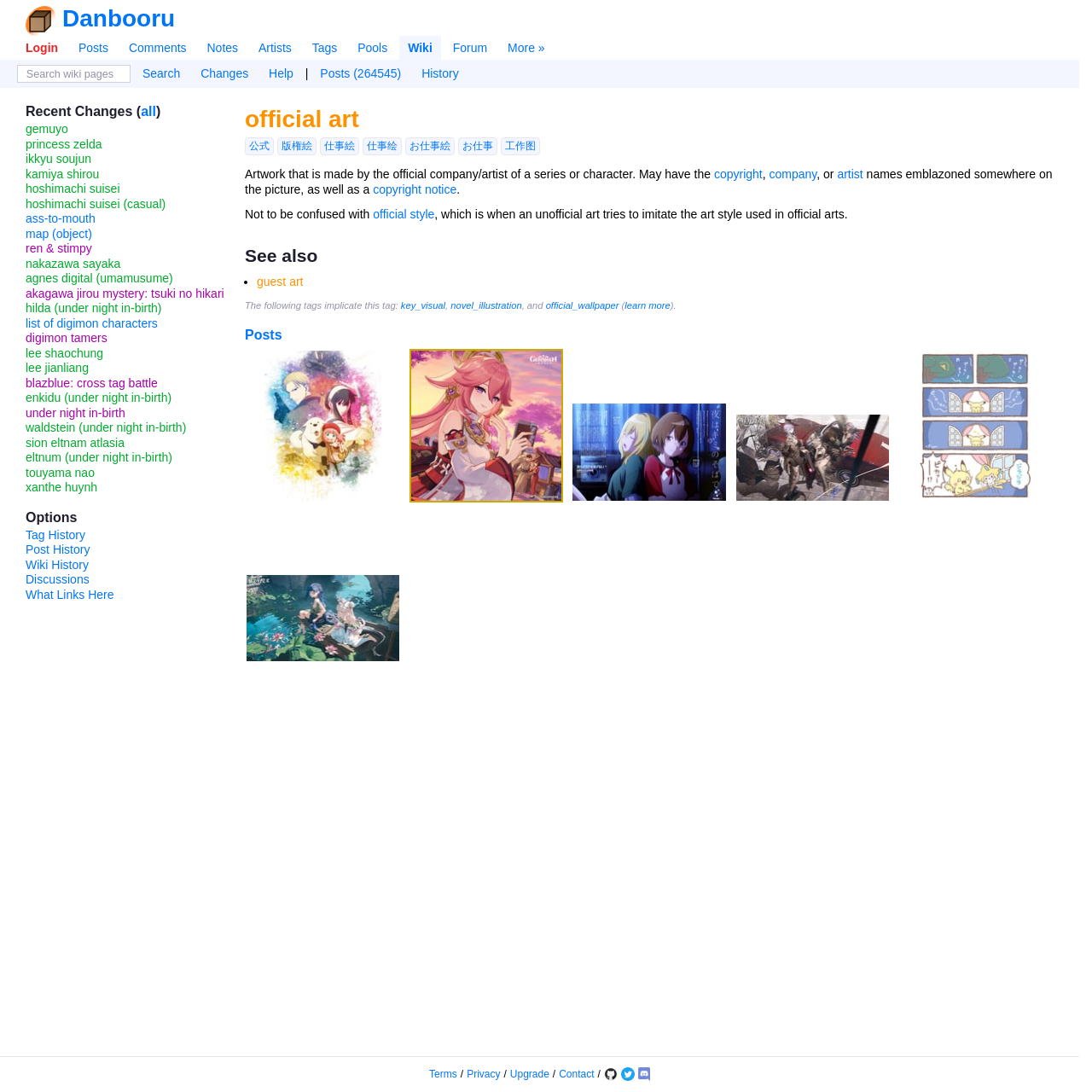Provide a thorough and detailed response to the question by examining the image: 
What is the 'Options' section for?

The 'Options' section is a collection of links that provide users with additional options or features related to the website's content. These options may include tag history, post history, and discussions, among others.